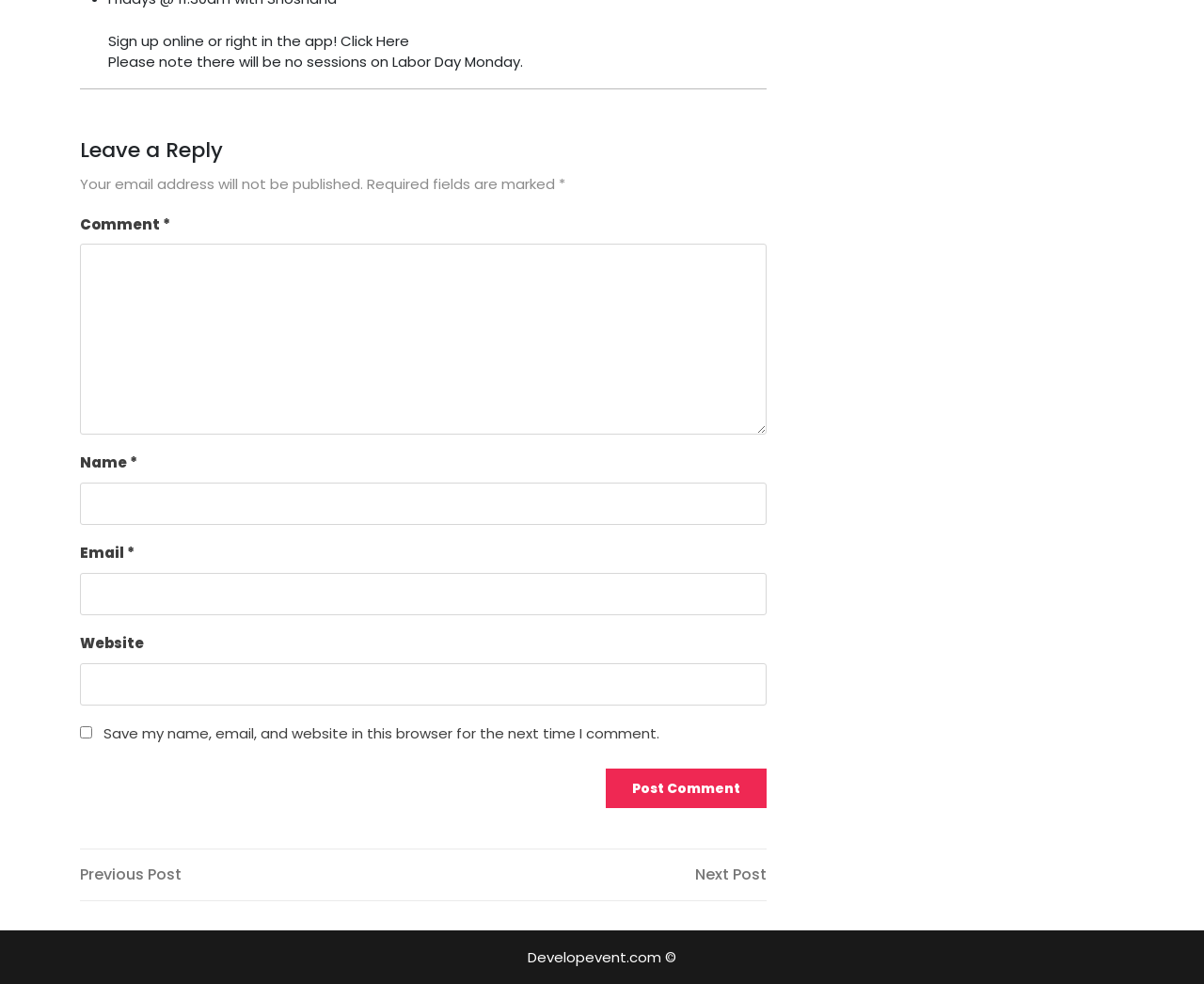Examine the screenshot and answer the question in as much detail as possible: What is the position of the 'Post Comment' button?

The 'Post Comment' button is located below the textboxes for 'Name', 'Email', and 'Website', and above the 'Post navigation' section, indicating that it is the final step in submitting a comment.